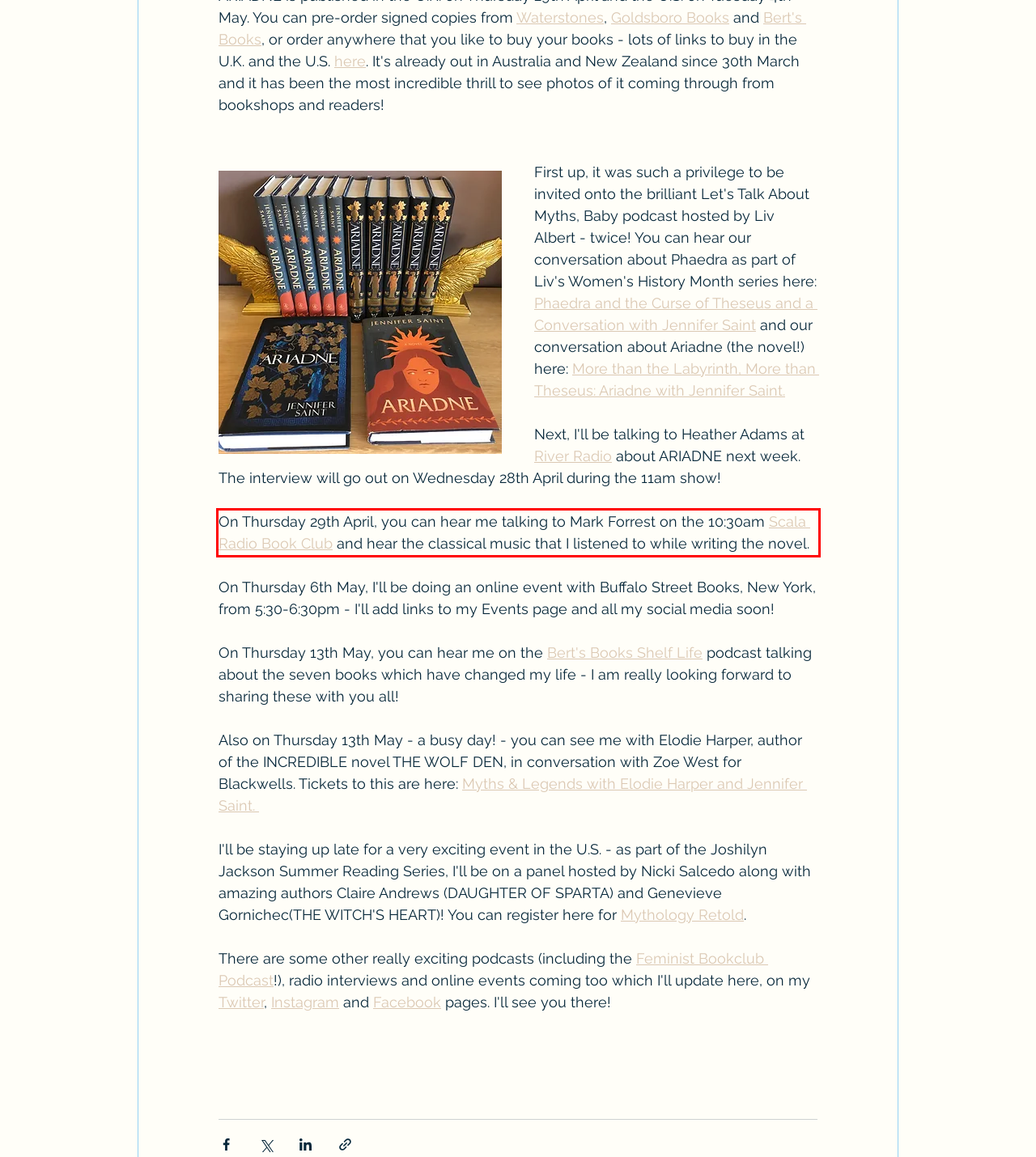There is a UI element on the webpage screenshot marked by a red bounding box. Extract and generate the text content from within this red box.

On Thursday 29th April, you can hear me talking to Mark Forrest on the 10:30am Scala Radio Book Club and hear the classical music that I listened to while writing the novel.